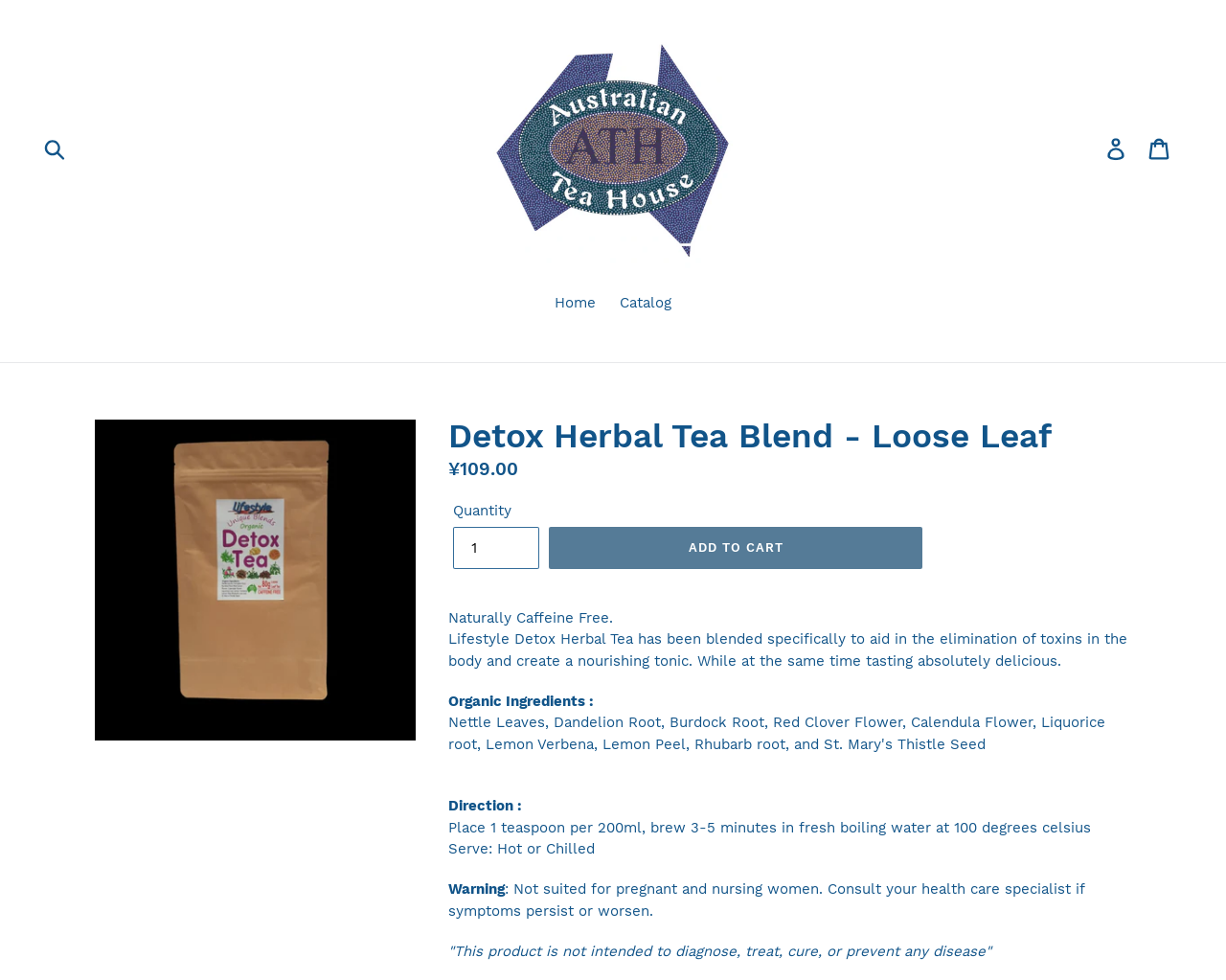Could you specify the bounding box coordinates for the clickable section to complete the following instruction: "View your cart"?

[0.928, 0.13, 0.965, 0.173]